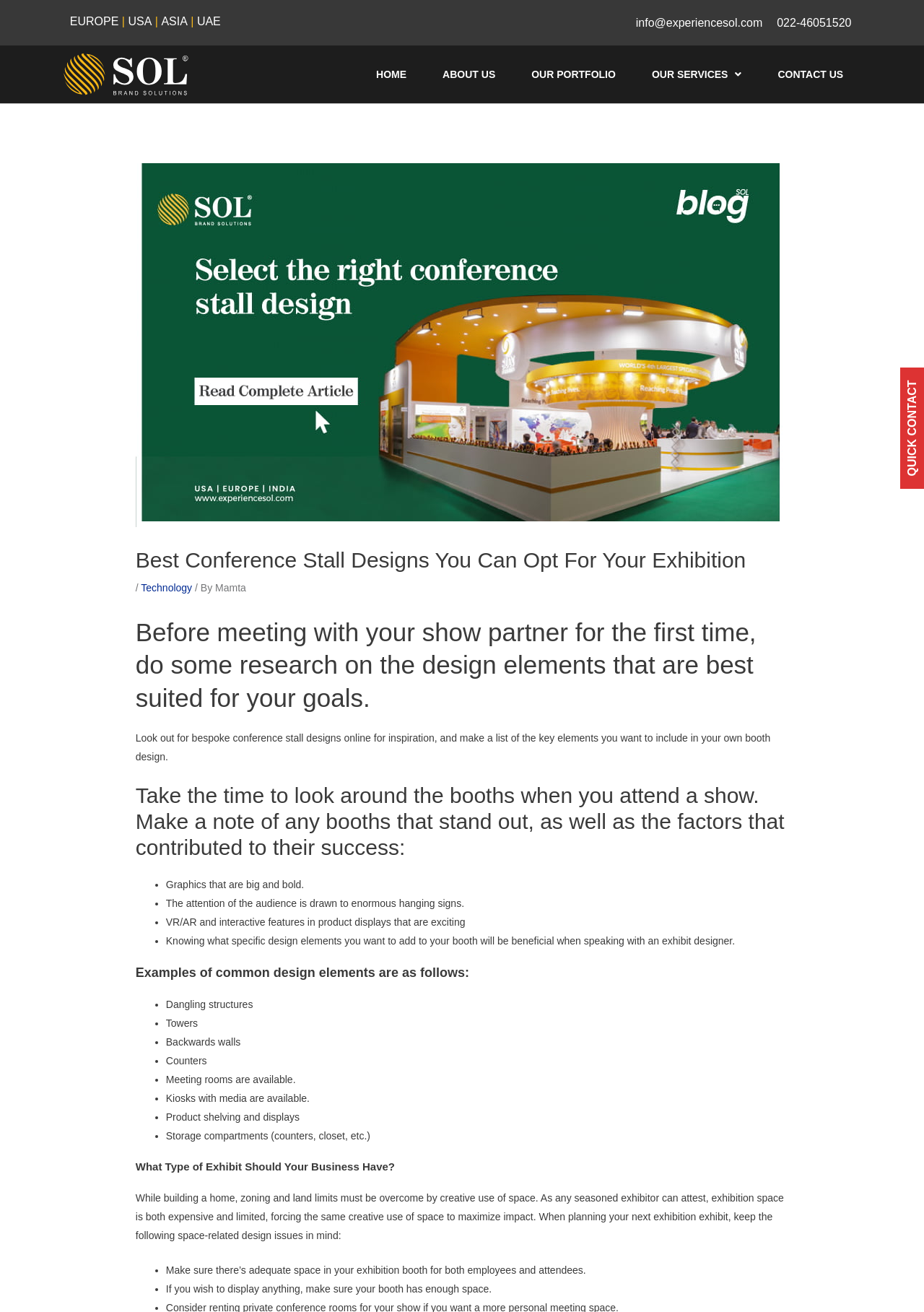Respond concisely with one word or phrase to the following query:
How many textboxes are in the contact form?

3